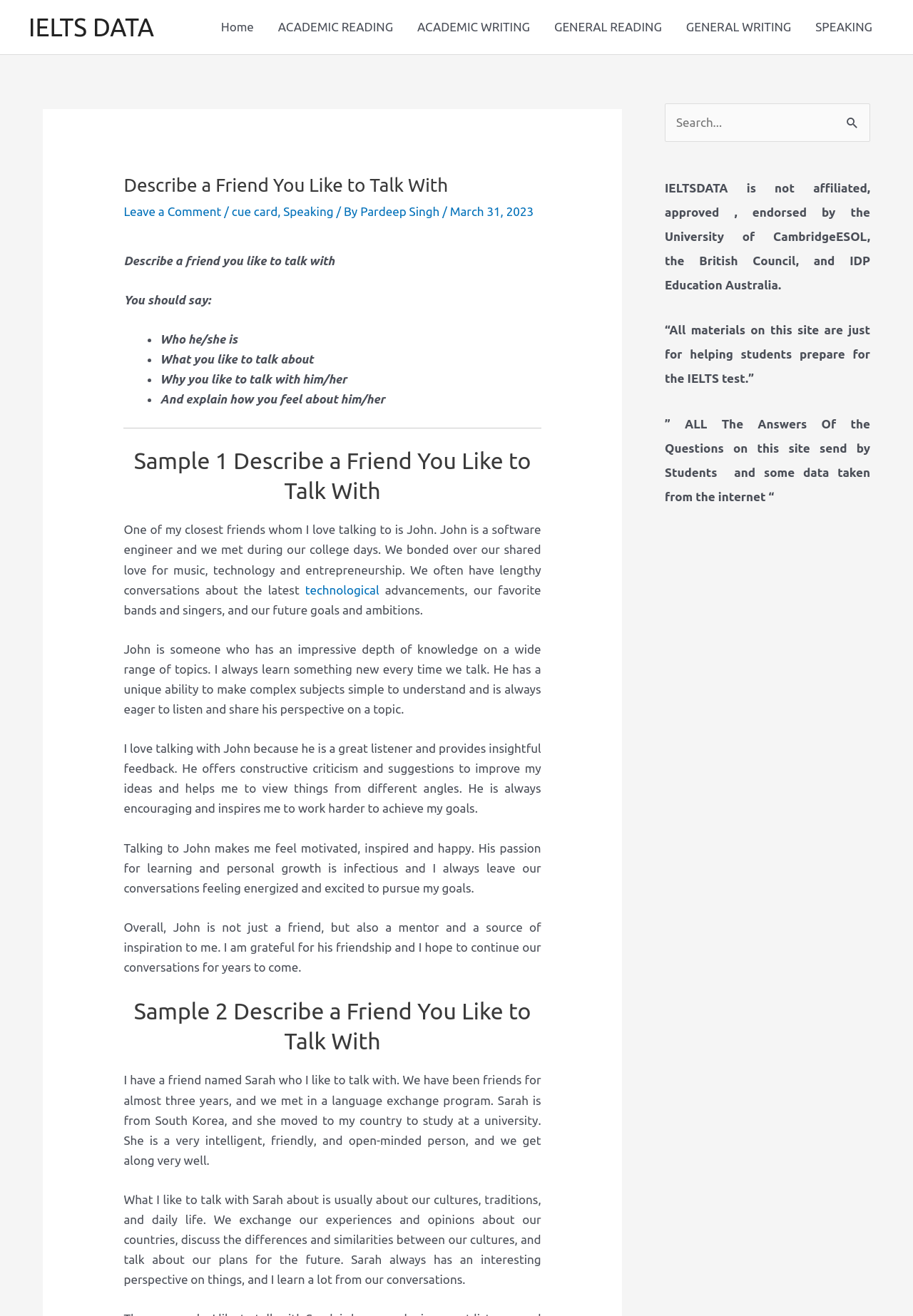How many sample descriptions are provided?
Kindly answer the question with as much detail as you can.

The webpage has two sample descriptions, labeled as 'Sample 1' and 'Sample 2', which provide examples of how to answer the IELTS speaking topic 'Describe a Friend You Like to Talk With'.